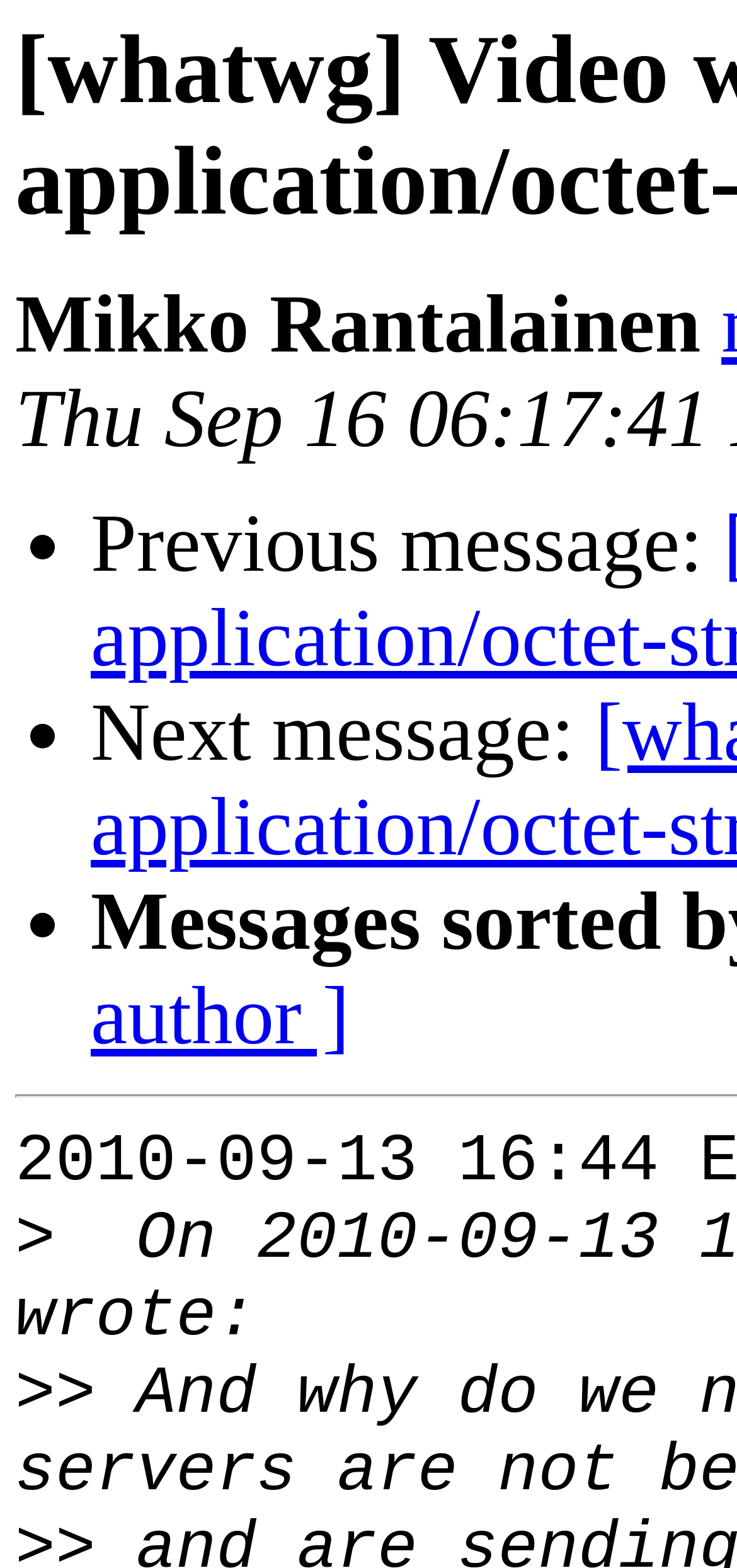Detail the various sections and features present on the webpage.

The webpage appears to be a discussion or forum page, likely related to the topic of video MIME types. At the top, there is a title or header with the text "Mikko Rantalainen". Below this, there are three bullet points, each with a brief description. The first bullet point has the text "Previous message:", the second has "Next message:", and the third does not have any accompanying text. These bullet points are aligned to the left side of the page. At the bottom of the page, there is a standalone text element with the symbol ">>". This element is positioned near the bottom left corner of the page.